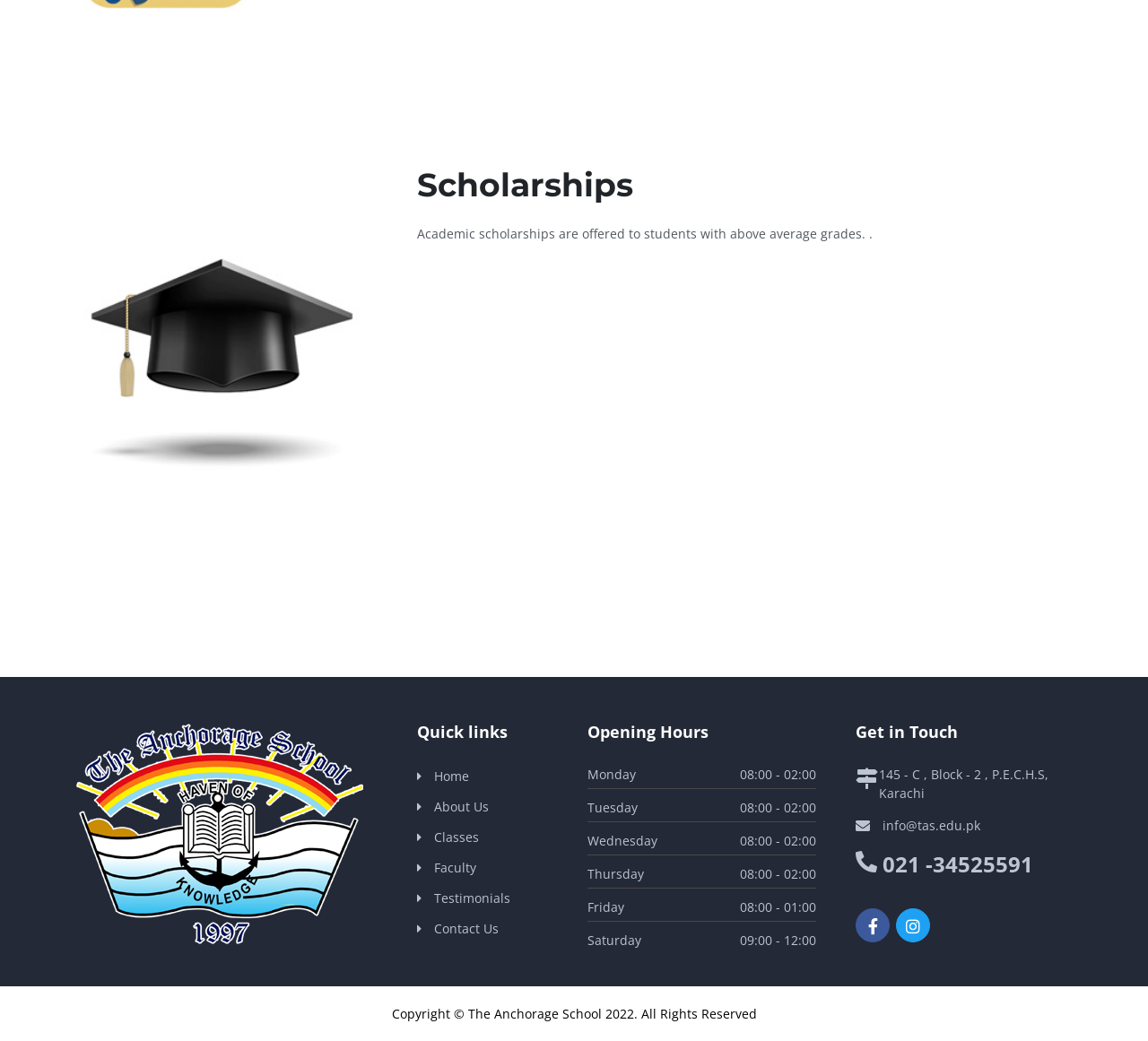Please locate the bounding box coordinates of the element that should be clicked to achieve the given instruction: "Click the Instagram Icon".

None